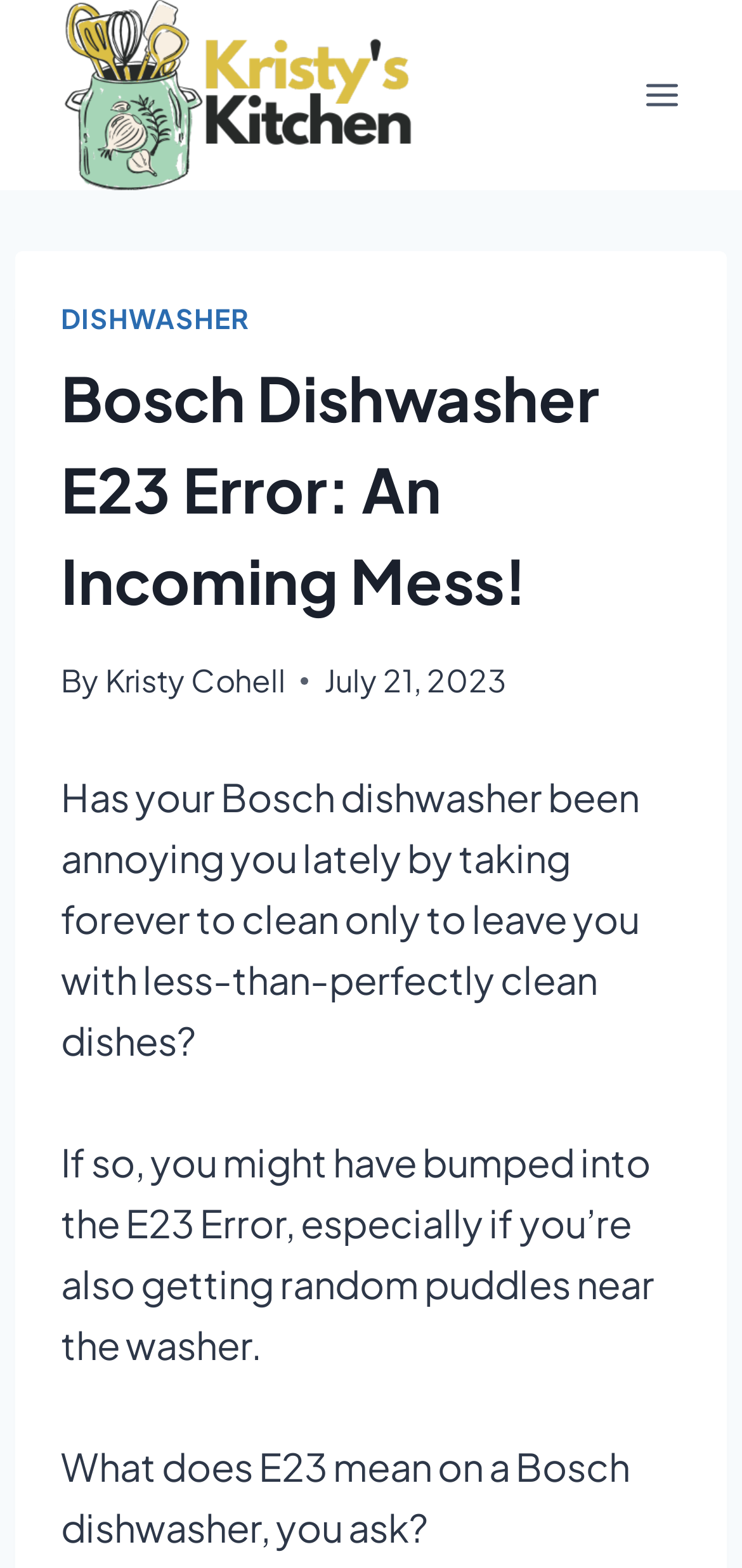Give a detailed account of the webpage.

The webpage is about troubleshooting the Bosch Dishwasher E23 Error. At the top left corner, there is a logo of "Kristys Kitchen" which is a clickable link. Next to it, on the top right corner, there is a button to open a menu. 

Below the logo, there is a header section that spans across the page. It contains a link to "DISHWASHER" on the left, followed by a heading that reads "Bosch Dishwasher E23 Error: An Incoming Mess!". The author's name, "Kristy Cohell", is mentioned next to the heading, along with the date "July 21, 2023". 

The main content of the page starts below the header section. It begins with a paragraph of text that describes the problem of the Bosch dishwasher taking a long time to clean and leaving dishes imperfectly clean. The next paragraph explains that this issue might be related to the E23 Error, which is accompanied by random puddles near the washer. The third paragraph asks a question, "What does E23 mean on a Bosch dishwasher?"